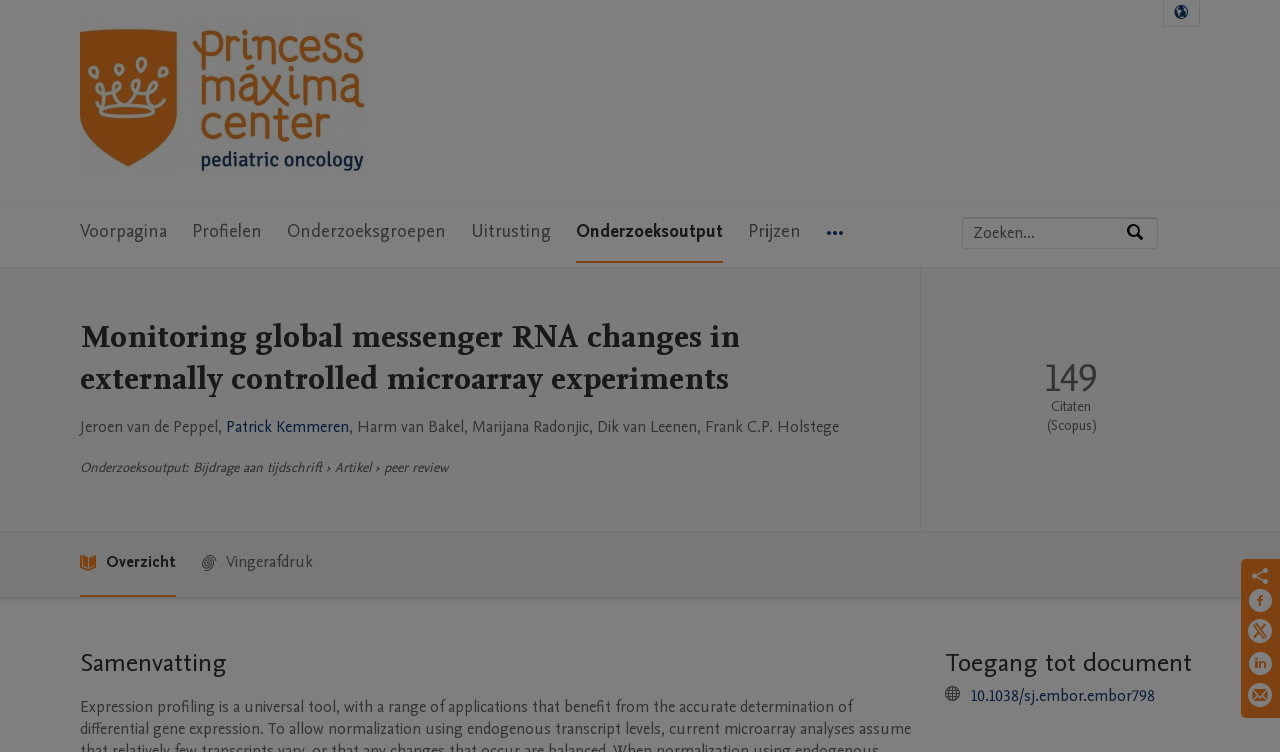What is the topic of the research?
Please respond to the question with a detailed and informative answer.

I found the answer by reading the main heading of the webpage, which says 'Monitoring global messenger RNA changes in externally controlled microarray experiments'.